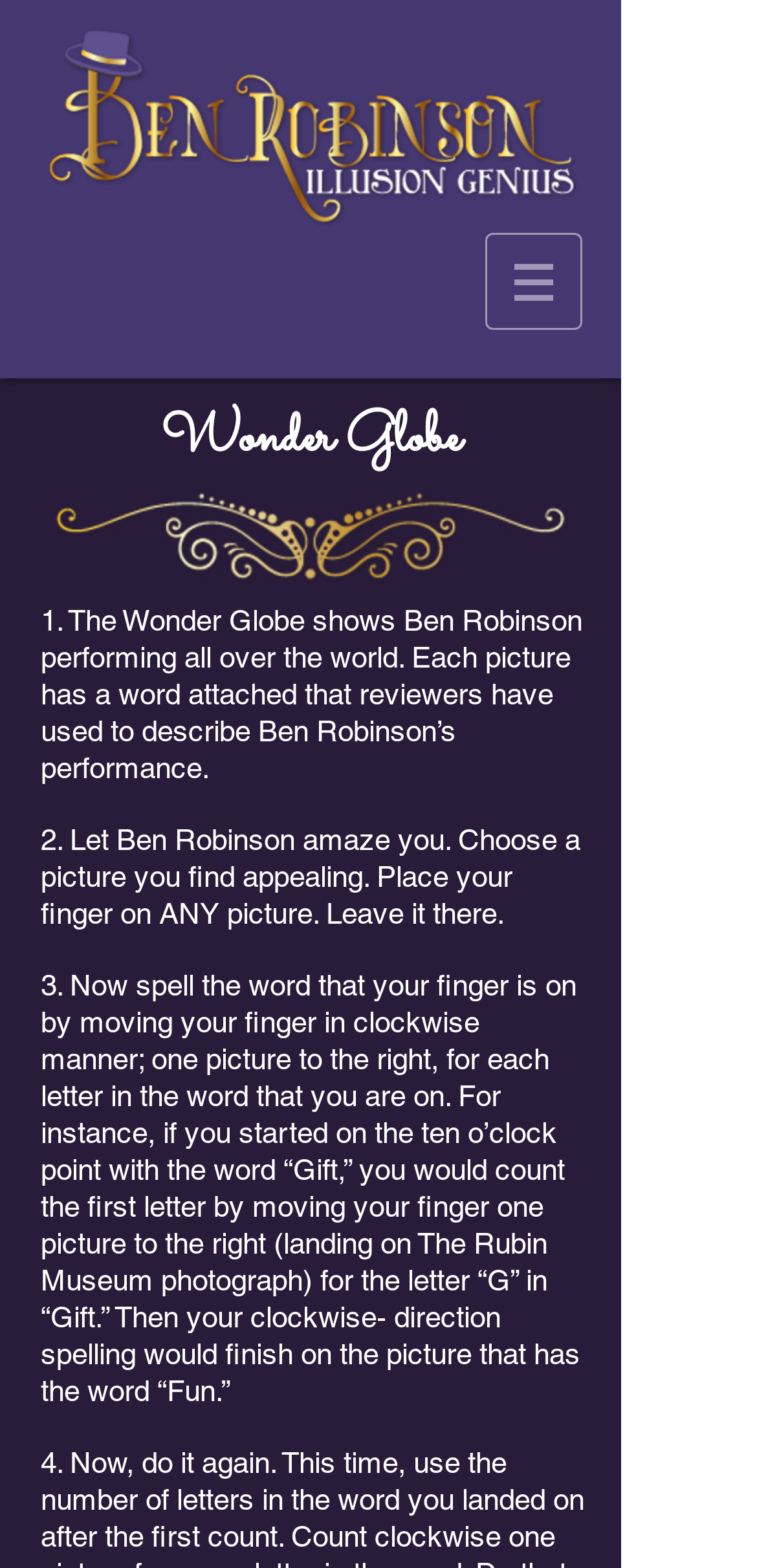Give a one-word or short phrase answer to this question: 
What is the name of the illusion genius?

Ben Robinson